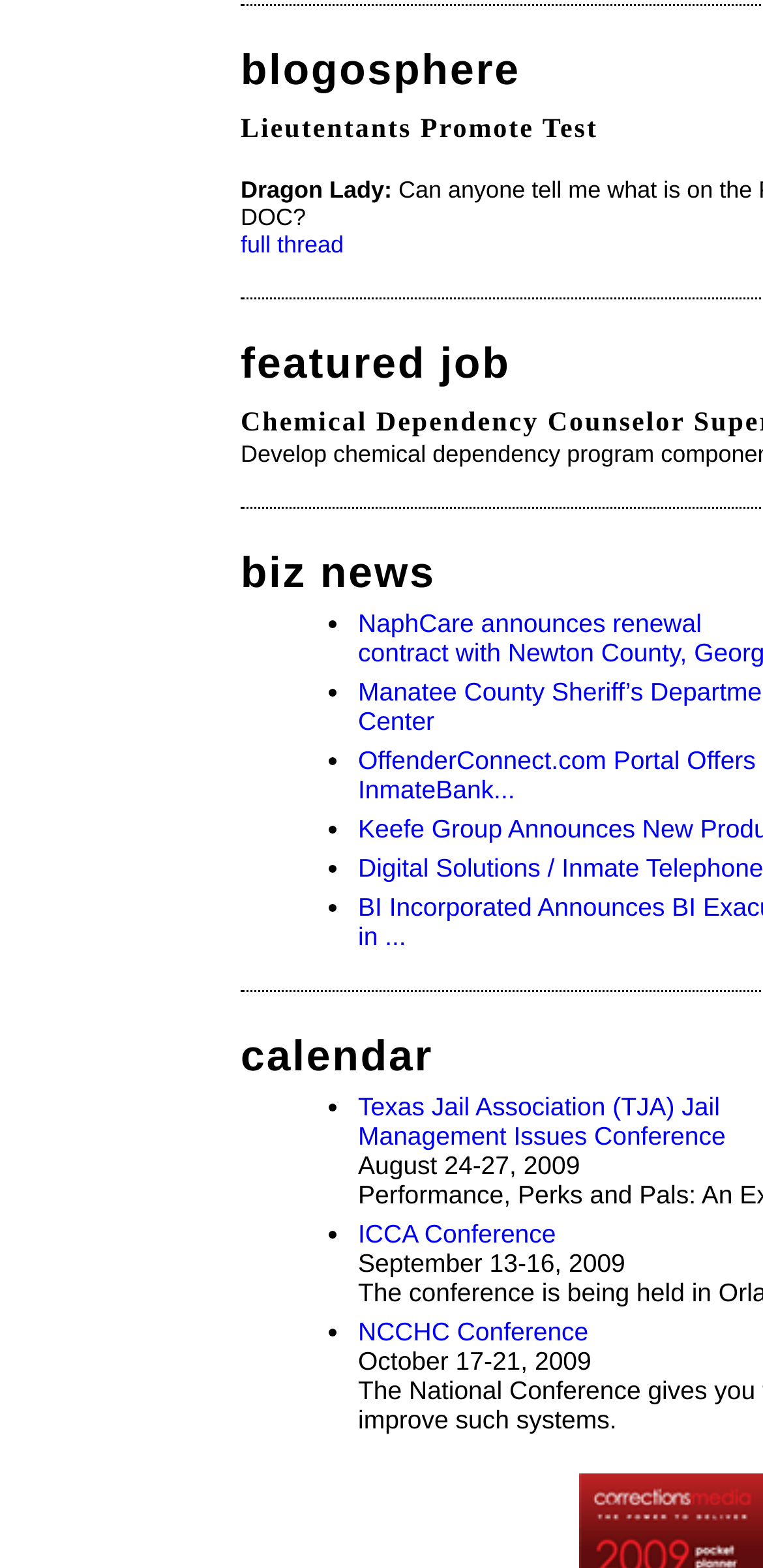Locate the bounding box for the described UI element: "full thread". Ensure the coordinates are four float numbers between 0 and 1, formatted as [left, top, right, bottom].

[0.315, 0.147, 0.451, 0.165]